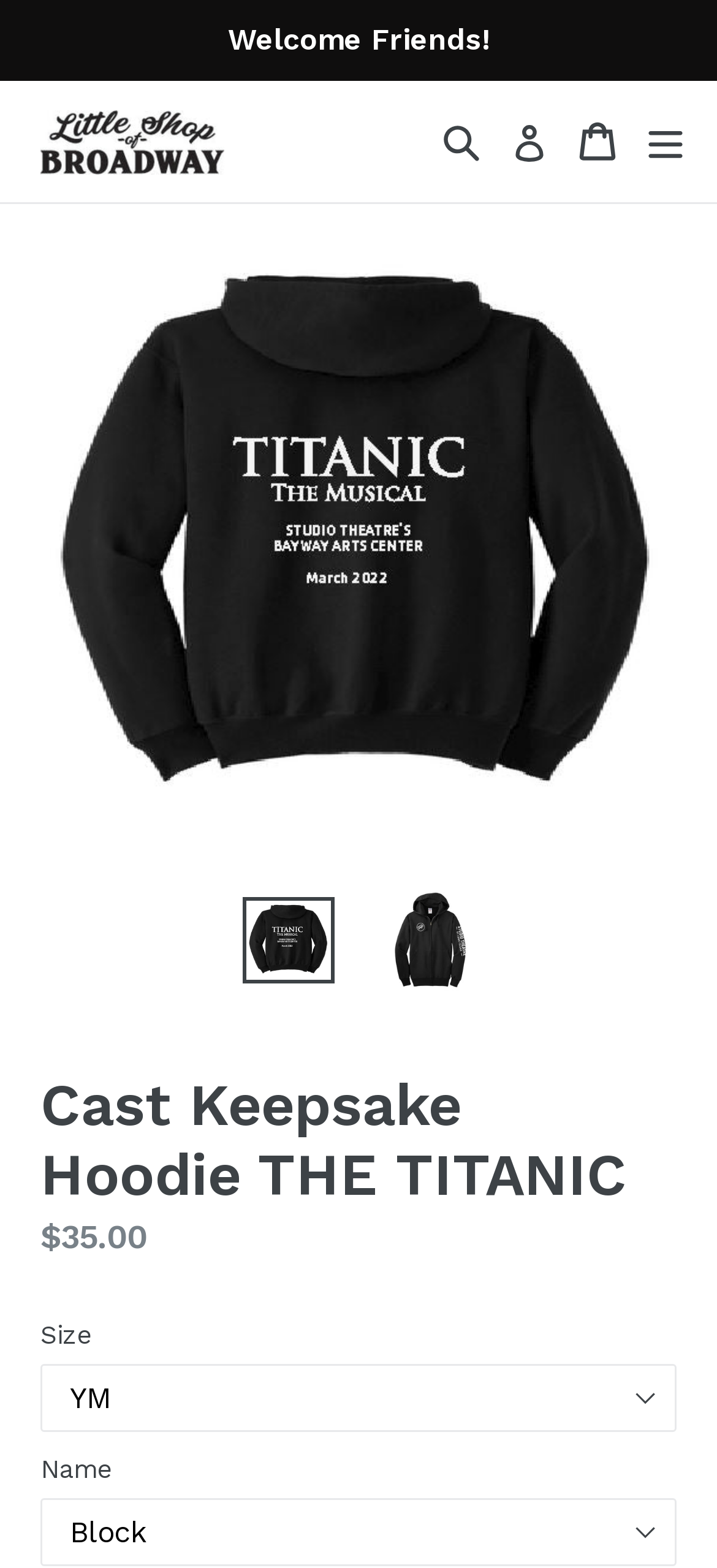Identify the bounding box coordinates of the part that should be clicked to carry out this instruction: "Select a size for the hoodie".

[0.056, 0.869, 0.944, 0.913]